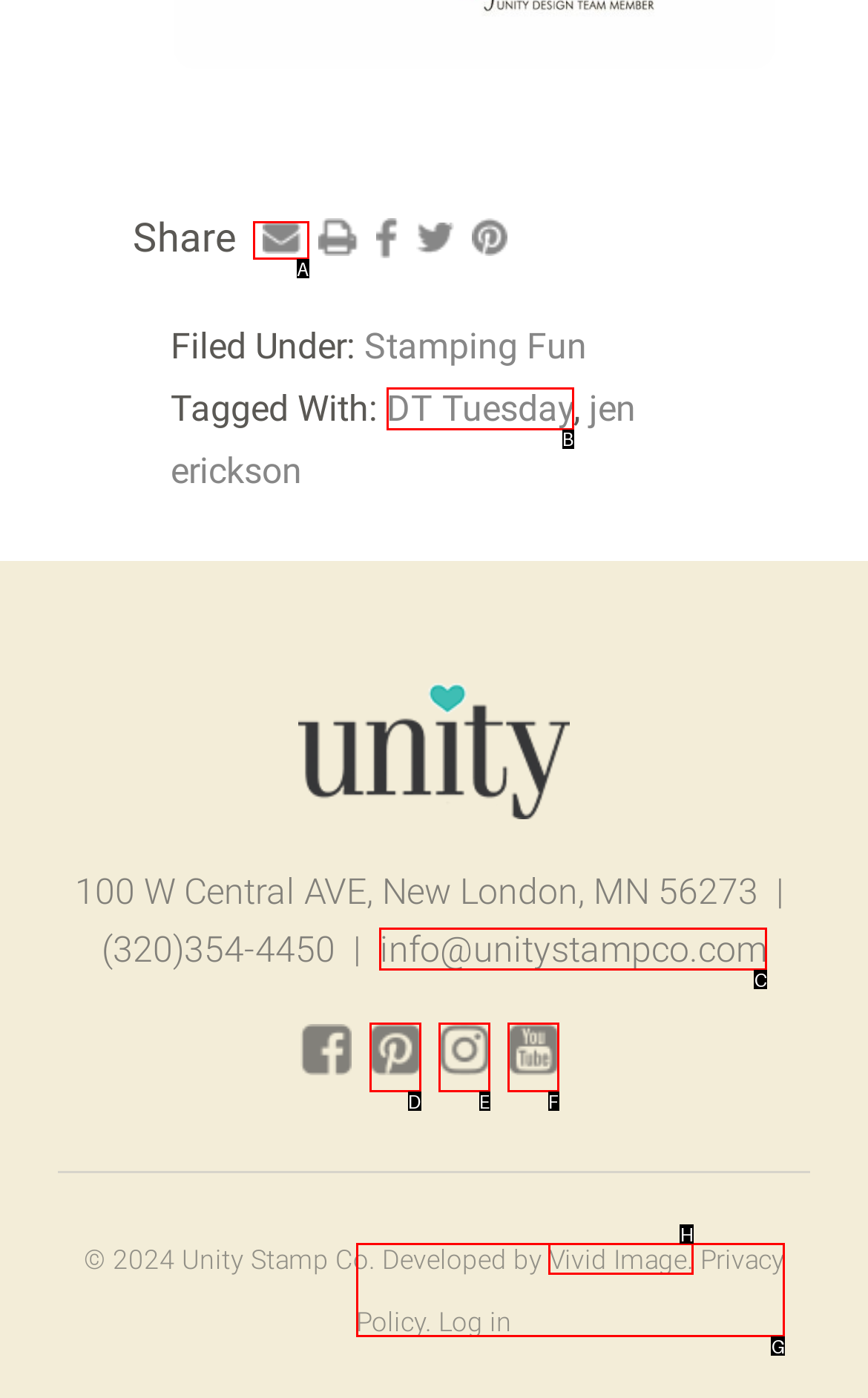Find the HTML element that suits the description: title="Email"
Indicate your answer with the letter of the matching option from the choices provided.

A